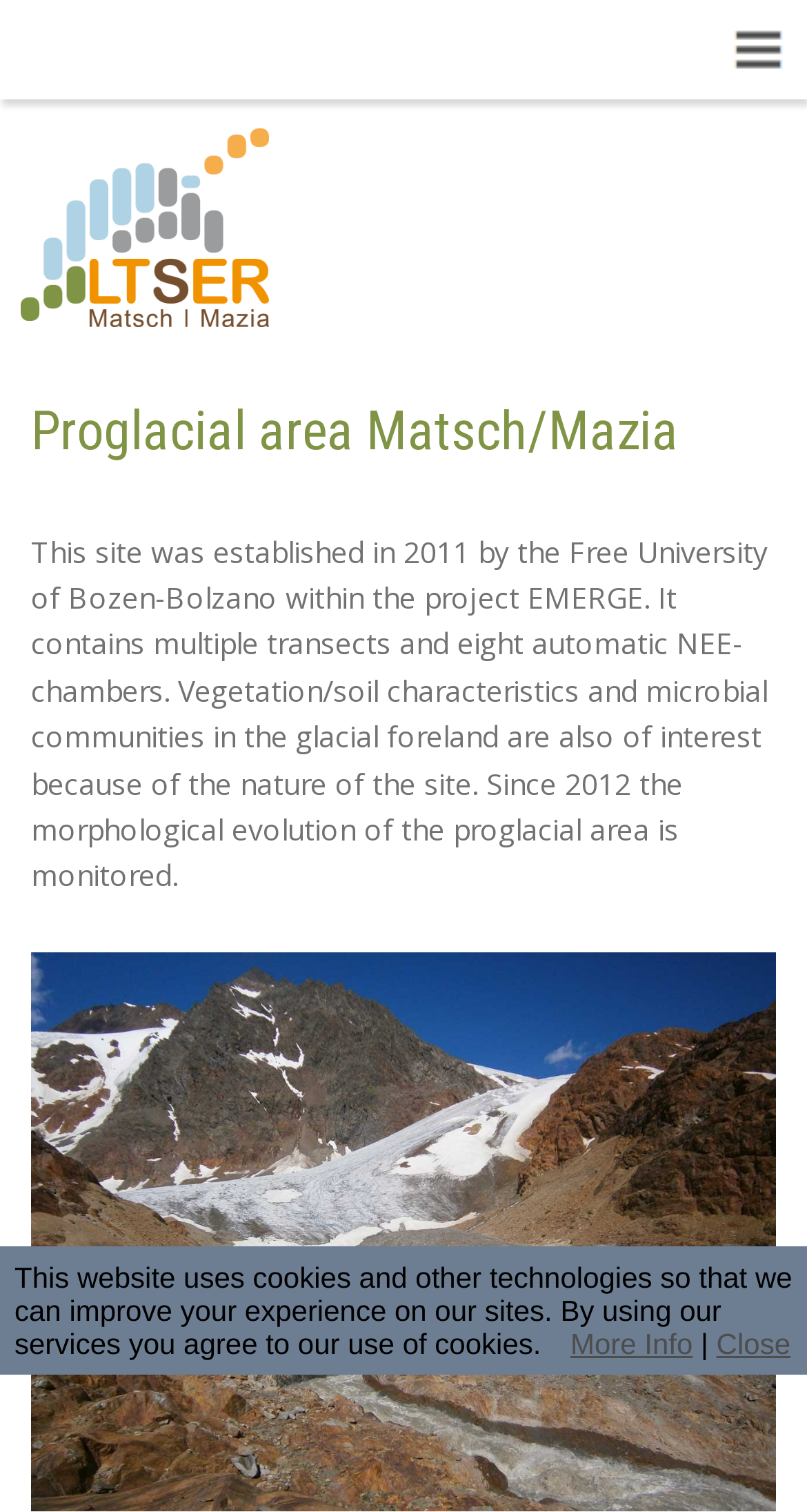Please reply to the following question using a single word or phrase: 
How many automatic NEE-chambers are there?

Eight